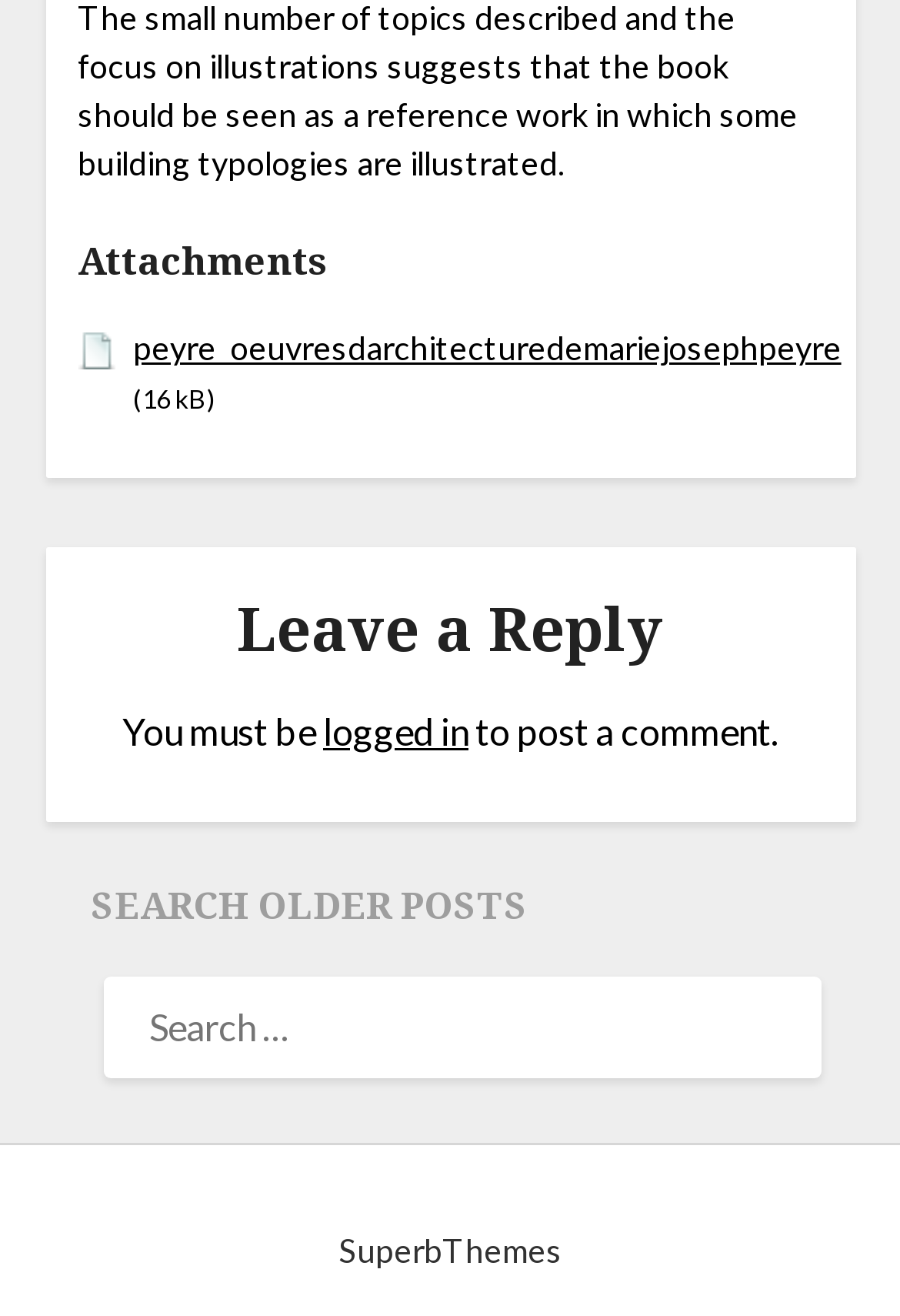What is the name of the attachment?
Based on the screenshot, give a detailed explanation to answer the question.

I found the answer by looking at the link element with the text 'peyre_oeuvresdarchitecturedemariejosephpeyre' which is located below the 'Attachments' heading.